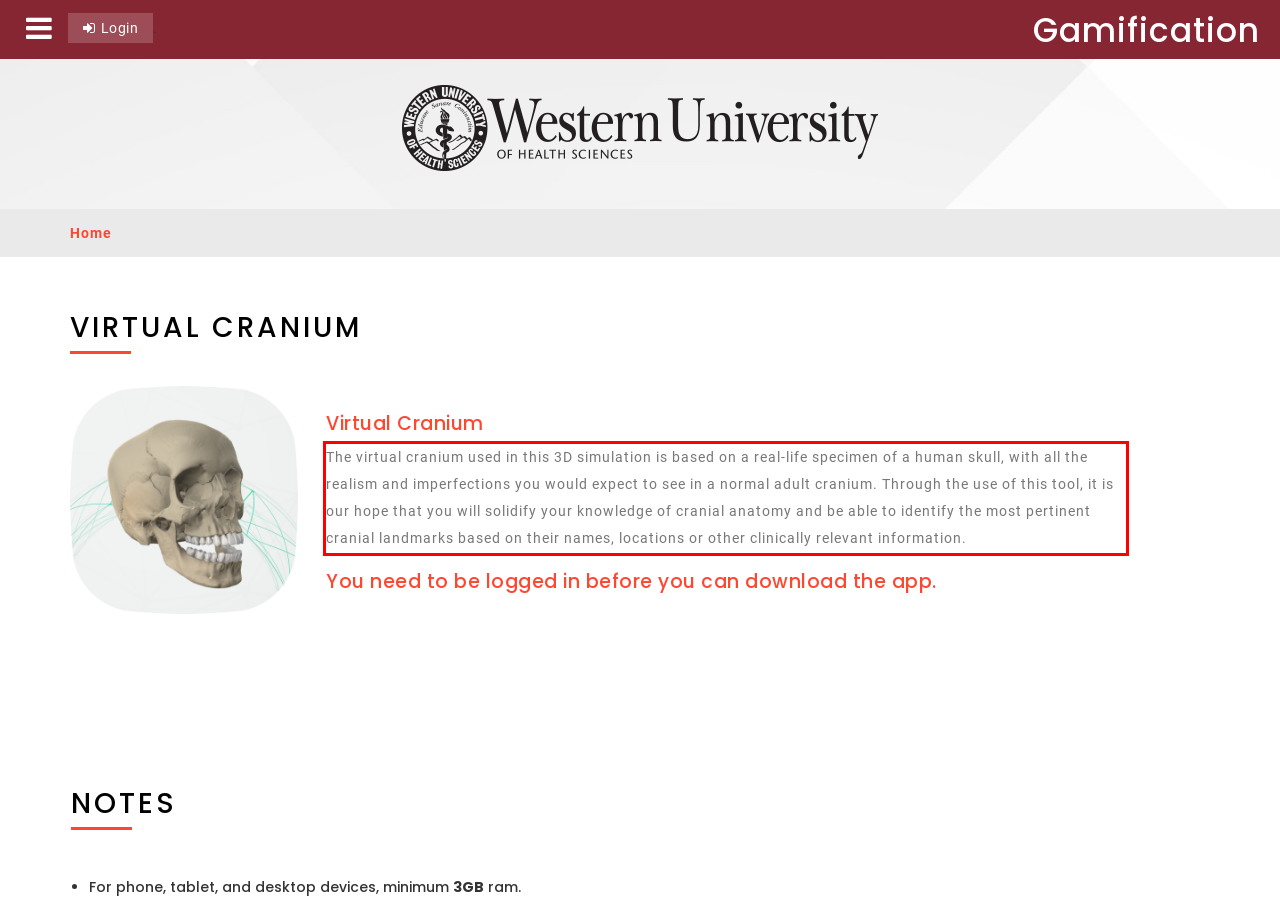Please look at the webpage screenshot and extract the text enclosed by the red bounding box.

The virtual cranium used in this 3D simulation is based on a real-life specimen of a human skull, with all the realism and imperfections you would expect to see in a normal adult cranium. Through the use of this tool, it is our hope that you will solidify your knowledge of cranial anatomy and be able to identify the most pertinent cranial landmarks based on their names, locations or other clinically relevant information.